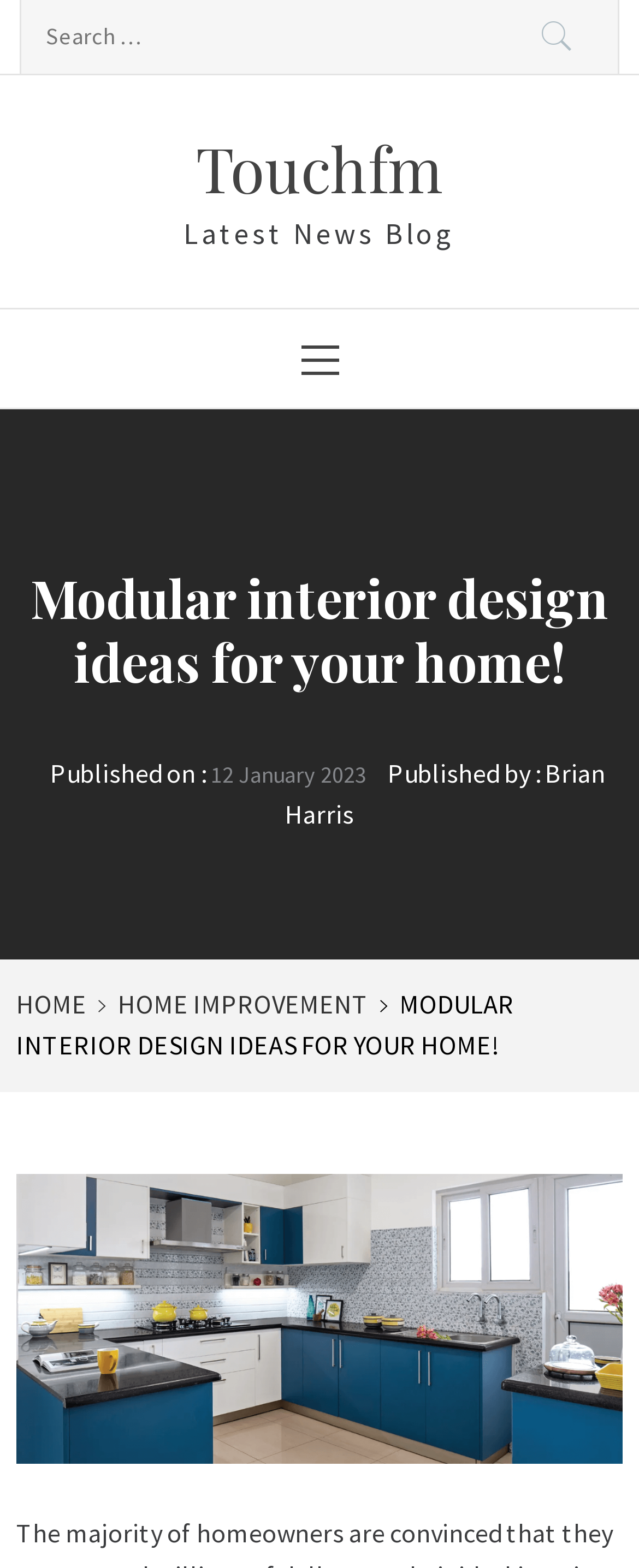Determine the bounding box coordinates of the target area to click to execute the following instruction: "Read the latest news blog."

[0.287, 0.137, 0.713, 0.161]